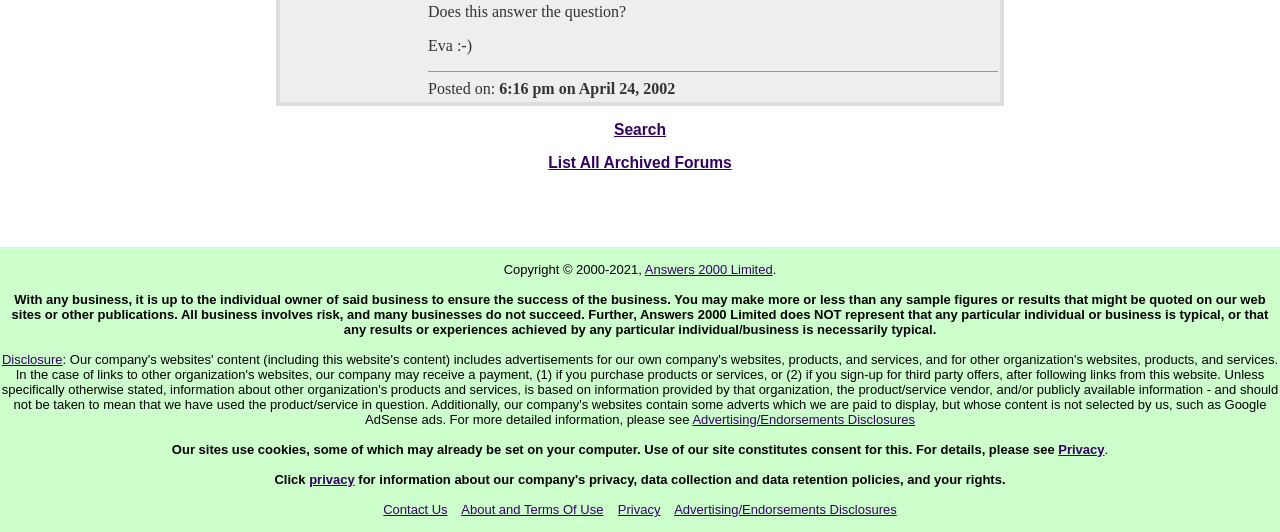What is the name of the person who posted the message?
Please answer the question with as much detail and depth as you can.

The question can be answered by looking at the StaticText element with the text 'Eva :-)' which is located above the 'Posted on: 6:16 pm on April 24, 2002' text, indicating that Eva is the person who posted the message.